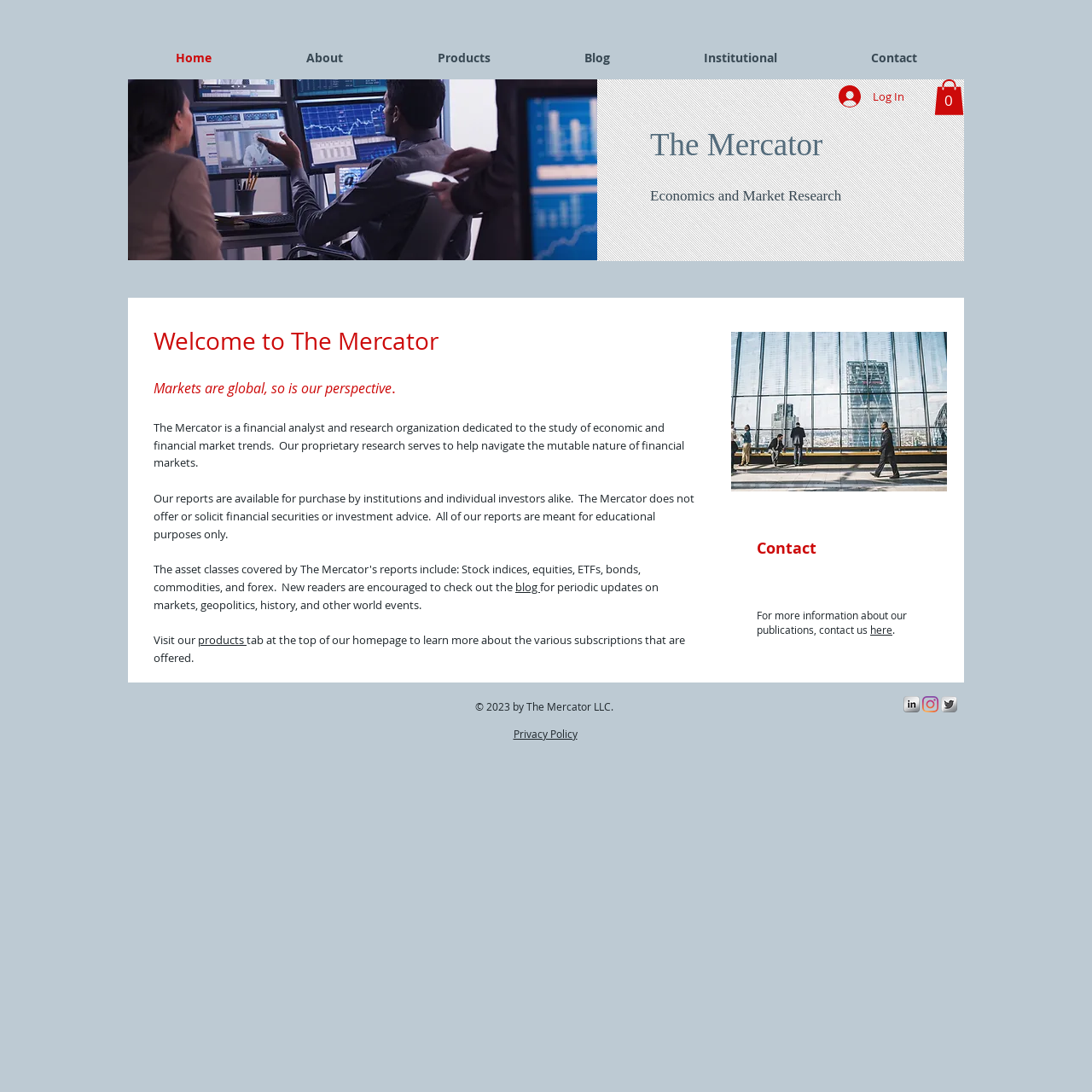Locate the bounding box coordinates of the area where you should click to accomplish the instruction: "View the 'Slide show gallery'".

[0.117, 0.073, 0.555, 0.238]